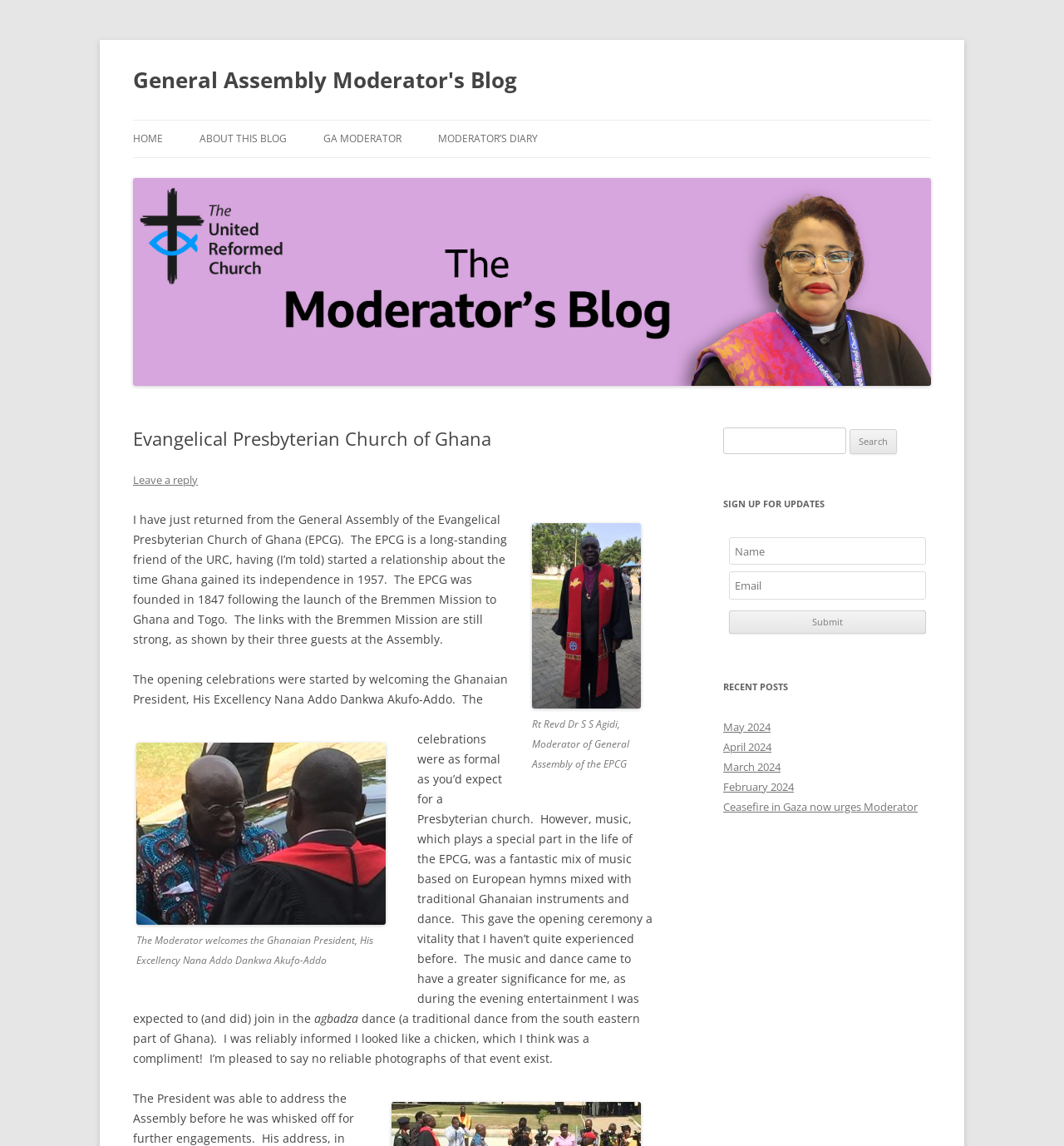Please find the bounding box coordinates of the section that needs to be clicked to achieve this instruction: "Search for something".

[0.68, 0.373, 0.795, 0.396]